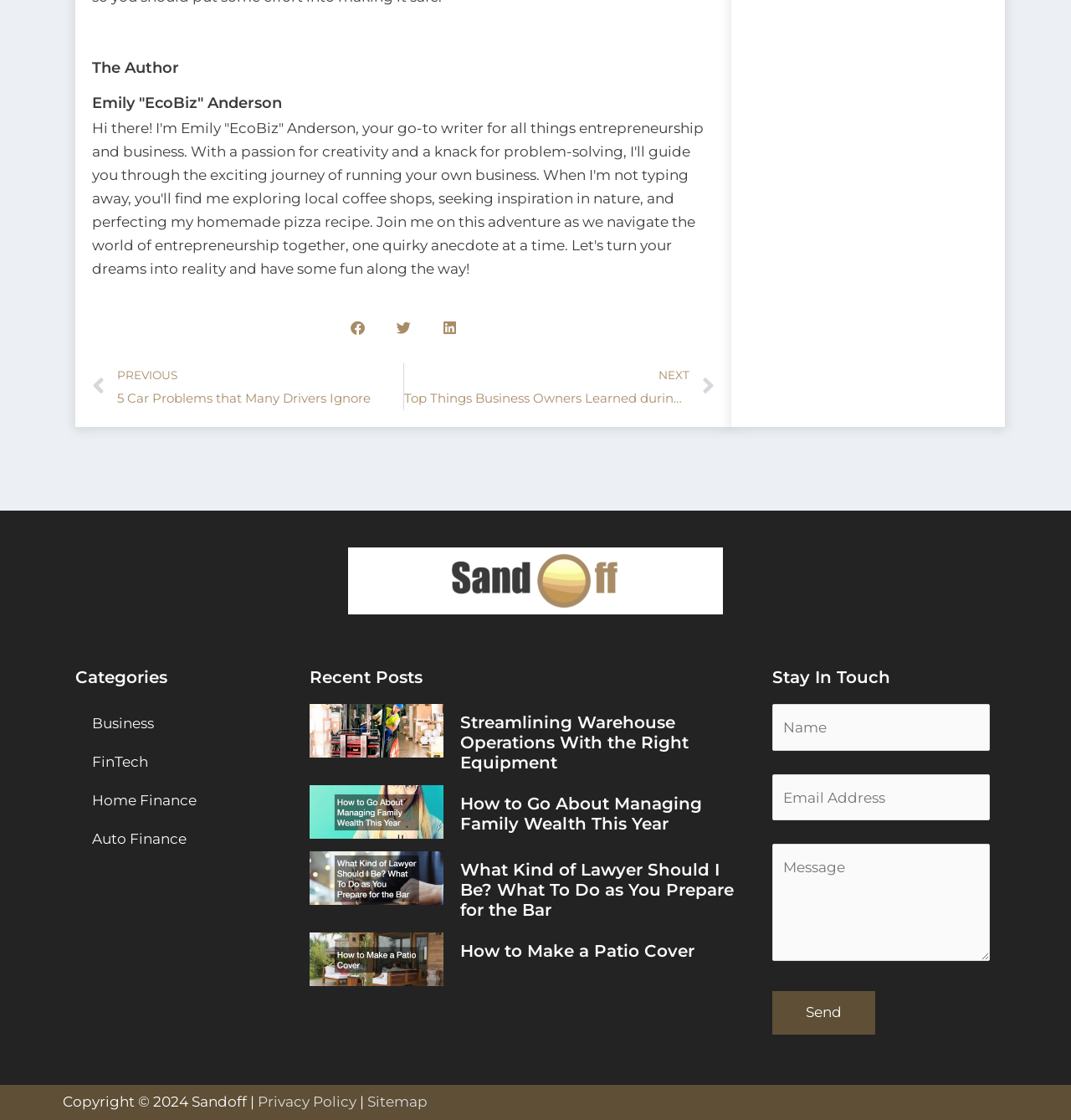What is the copyright year?
Look at the image and answer with only one word or phrase.

2024